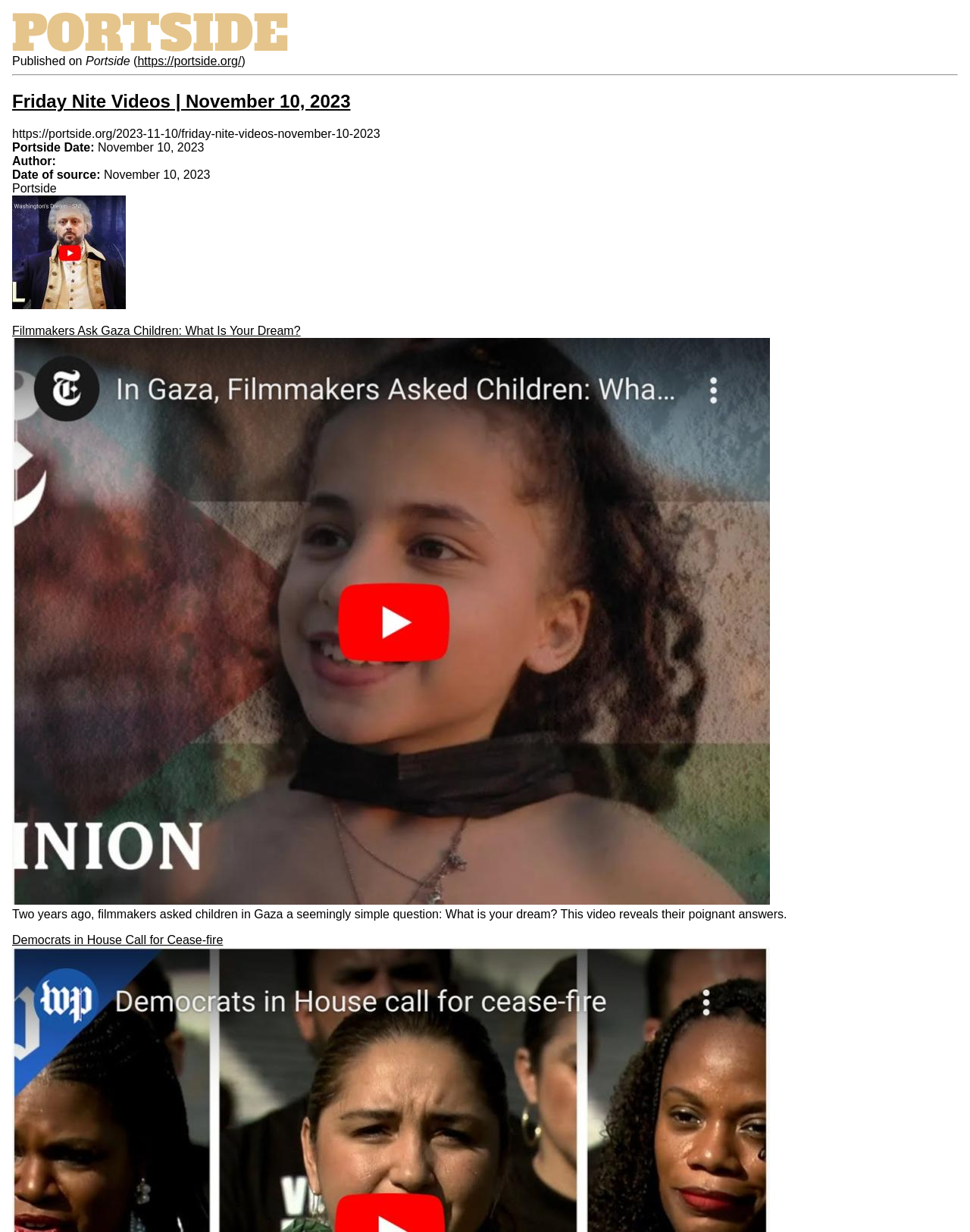Respond to the following question using a concise word or phrase: 
What is the date of the video?

November 10, 2023